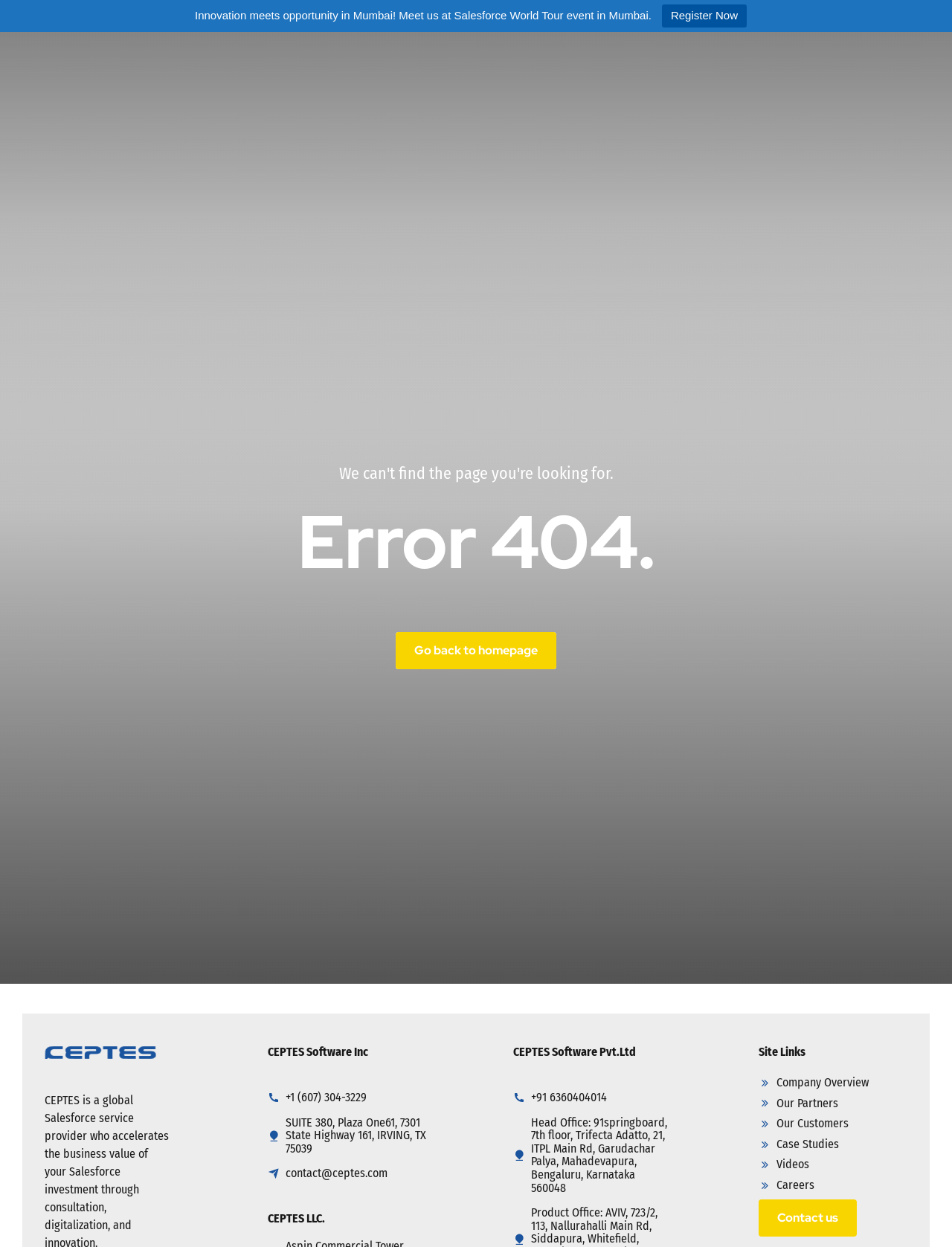Determine the bounding box coordinates of the section I need to click to execute the following instruction: "View company overview". Provide the coordinates as four float numbers between 0 and 1, i.e., [left, top, right, bottom].

[0.797, 0.863, 0.912, 0.873]